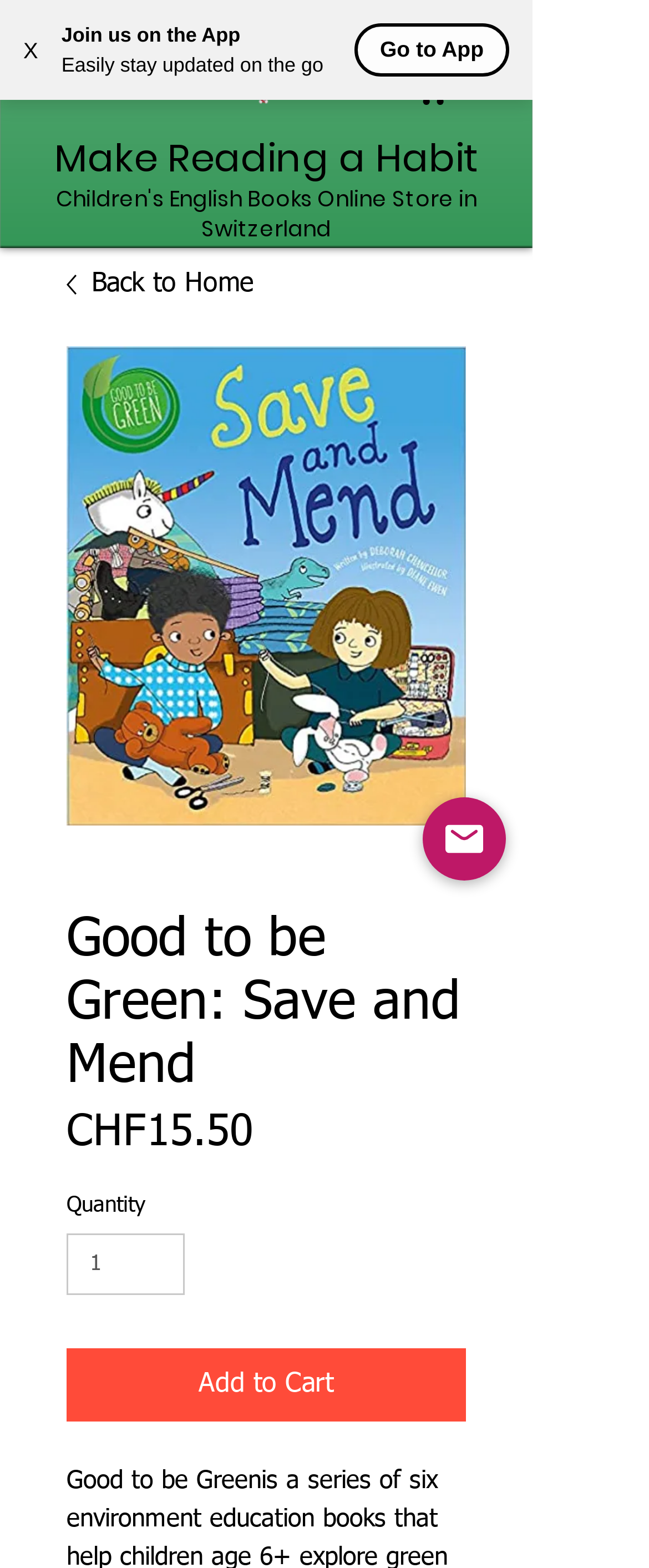Locate the UI element described as follows: "parent_node: 0 aria-label="Open navigation menu"". Return the bounding box coordinates as four float numbers between 0 and 1 in the order [left, top, right, bottom].

[0.71, 0.032, 0.813, 0.074]